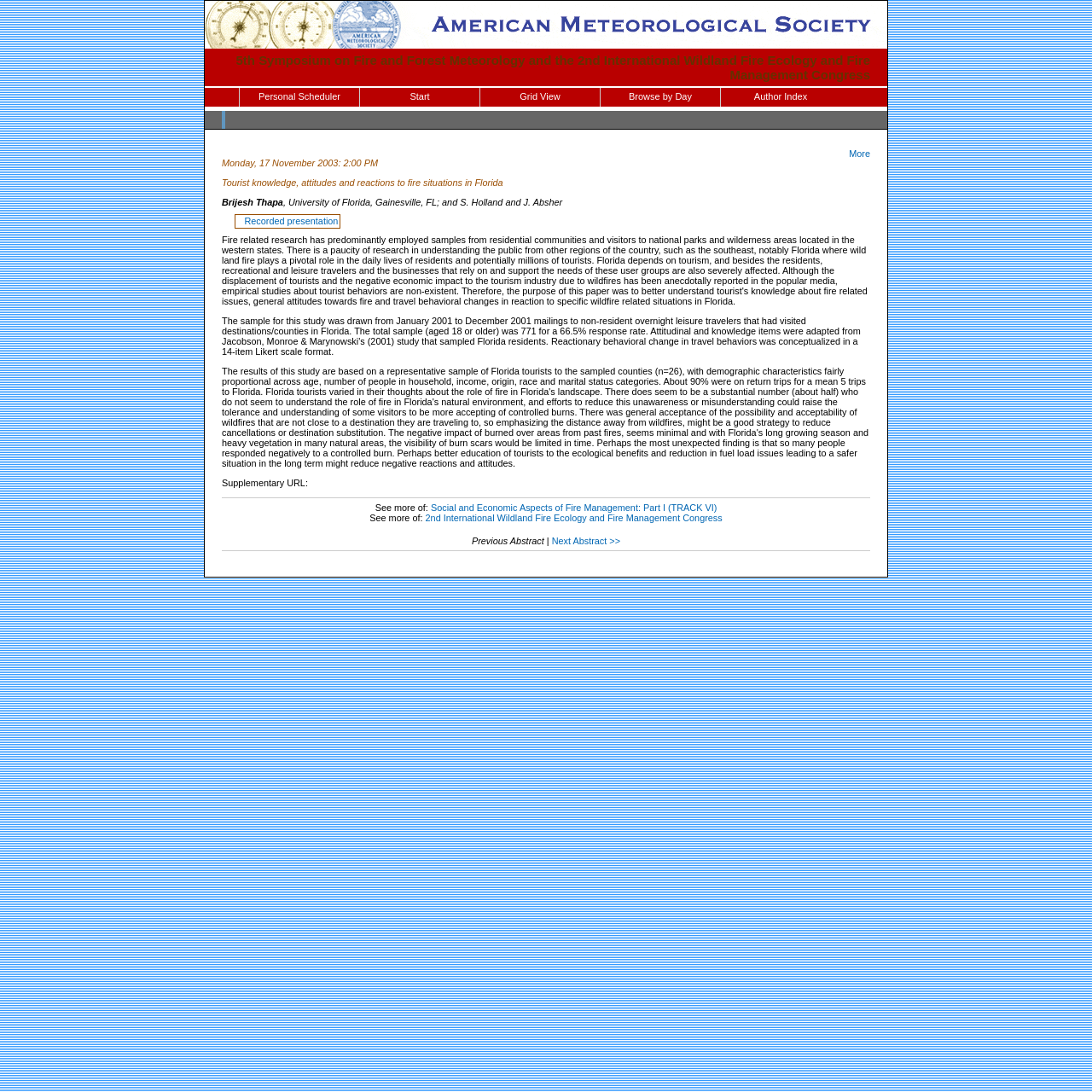Using floating point numbers between 0 and 1, provide the bounding box coordinates in the format (top-left x, top-left y, bottom-right x, bottom-right y). Locate the UI element described here: Browse by Day

[0.55, 0.08, 0.659, 0.098]